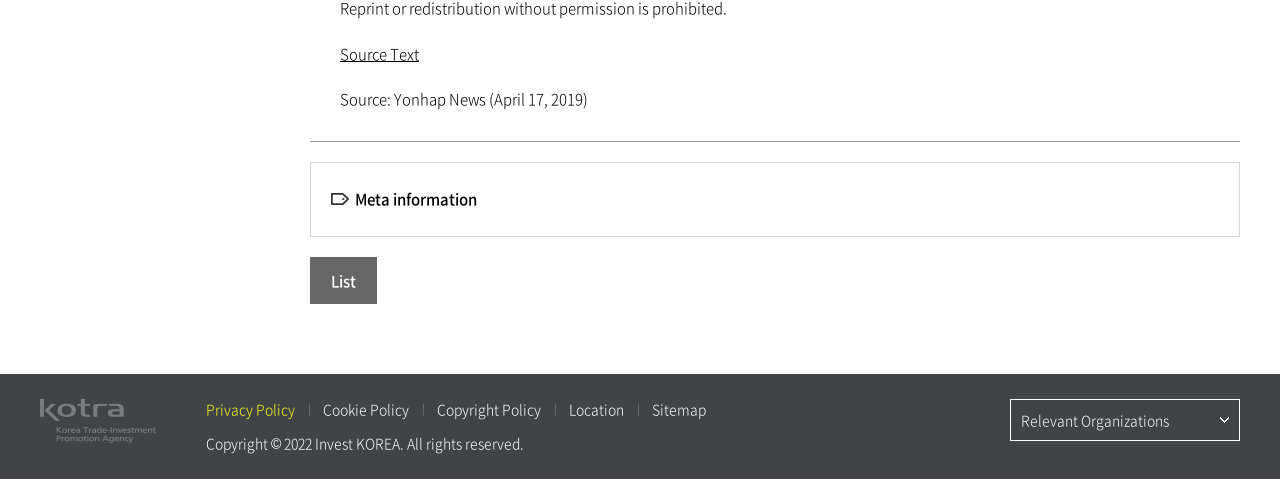What is the source of the text? Using the information from the screenshot, answer with a single word or phrase.

Yonhap News